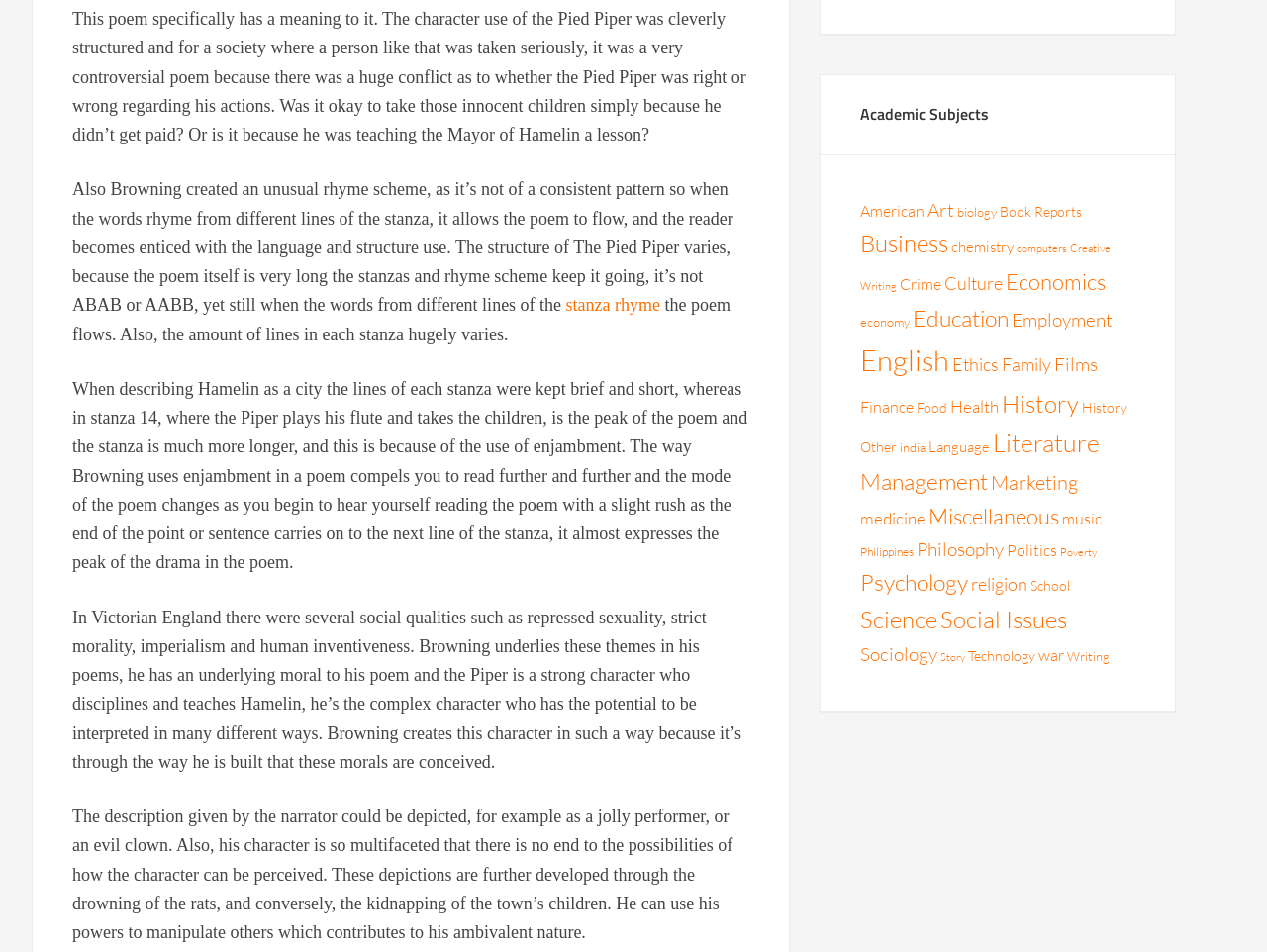Please identify the bounding box coordinates of the element I need to click to follow this instruction: "Read the poem analysis about the Pied Piper".

[0.057, 0.009, 0.589, 0.152]